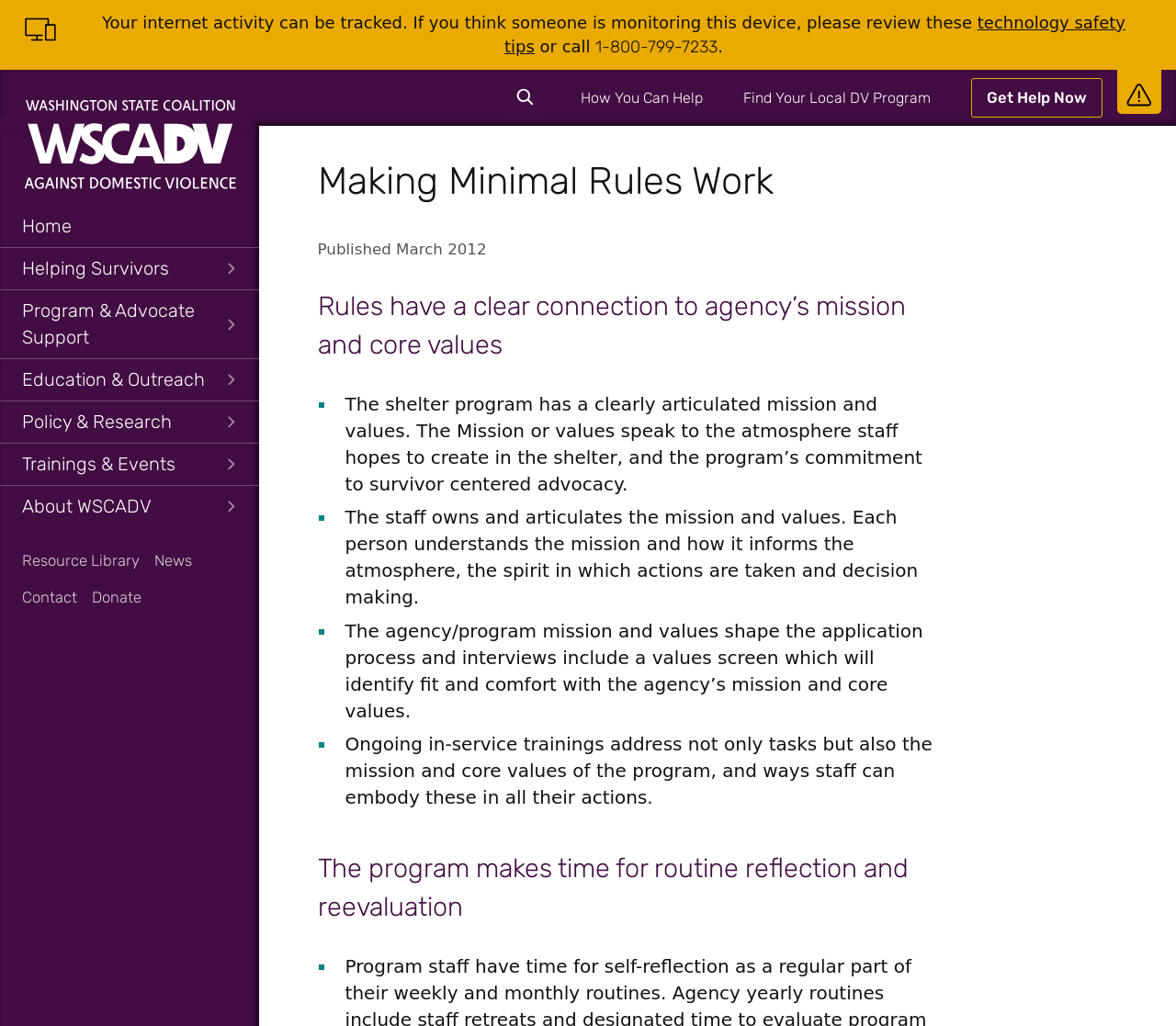Please specify the bounding box coordinates of the clickable section necessary to execute the following command: "Explore 'Resource Library'".

[0.012, 0.528, 0.125, 0.564]